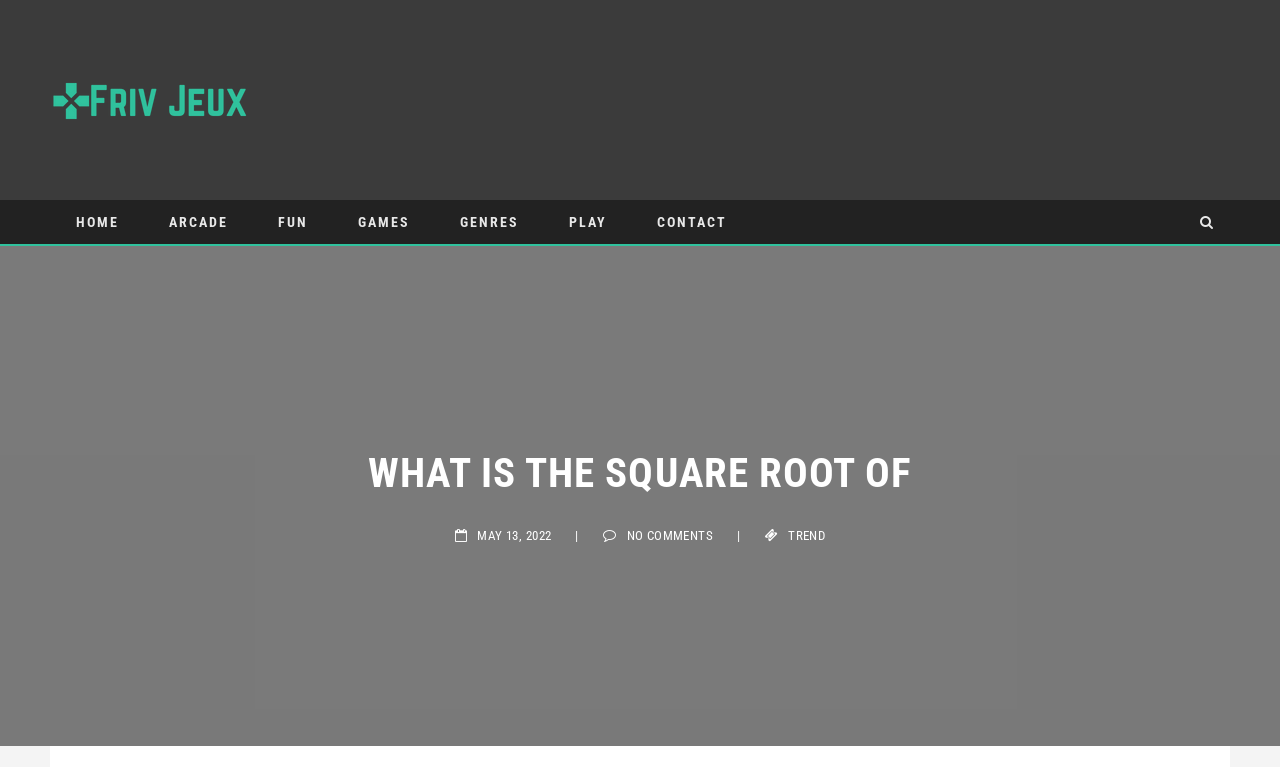Pinpoint the bounding box coordinates for the area that should be clicked to perform the following instruction: "Learn about Agreements & Legal Issues".

None